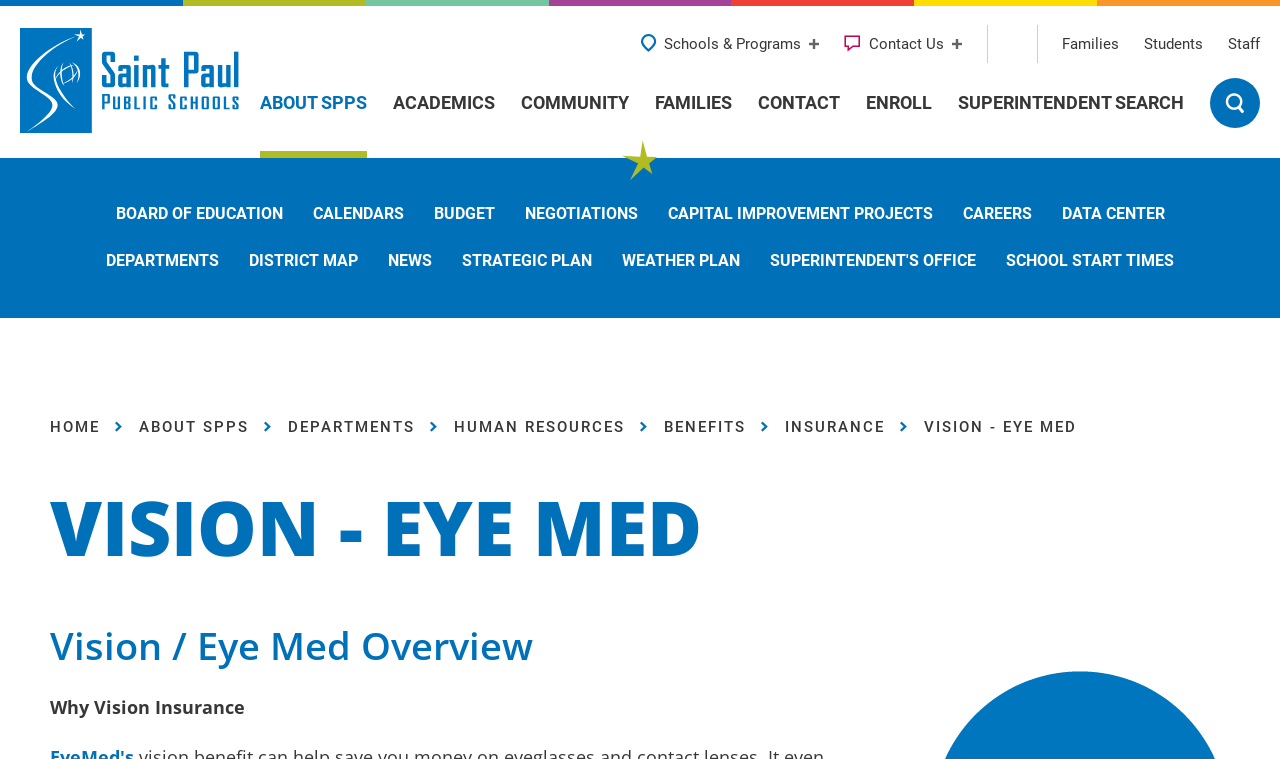Please identify the bounding box coordinates of the area that needs to be clicked to follow this instruction: "Navigate to the ABOUT SPPS menu".

[0.203, 0.121, 0.287, 0.149]